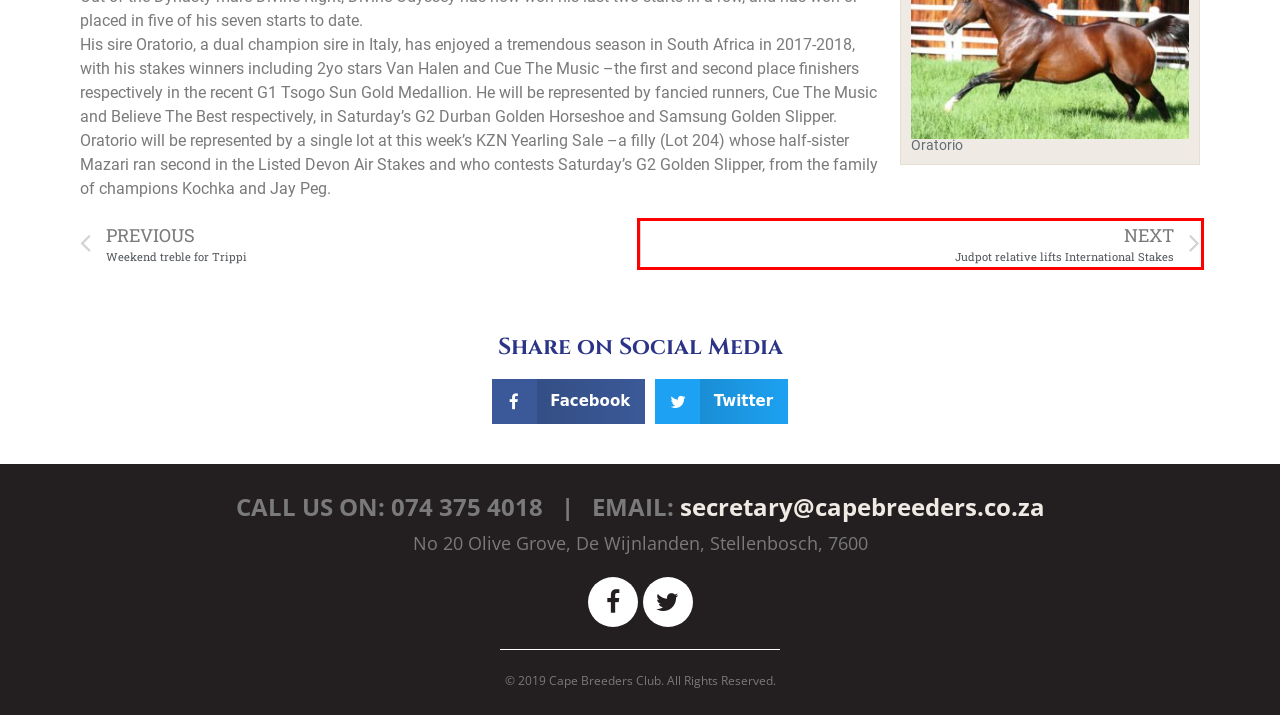You are provided with a screenshot of a webpage that includes a red rectangle bounding box. Please choose the most appropriate webpage description that matches the new webpage after clicking the element within the red bounding box. Here are the candidates:
A. HORSE CARE | Cape Breeders Club
B. Weekend treble for Trippi | Cape Breeders Club
C. LINKS | Cape Breeders Club
D. STALLIONS | Cape Breeders Club
E. NEWS | Cape Breeders Club
F. Judpot relative lifts International Stakes | Cape Breeders Club
G. Cape Breeders Club | Grooms, Owner & Breeder Education and Support
H. CONTACT | Cape Breeders Club

F